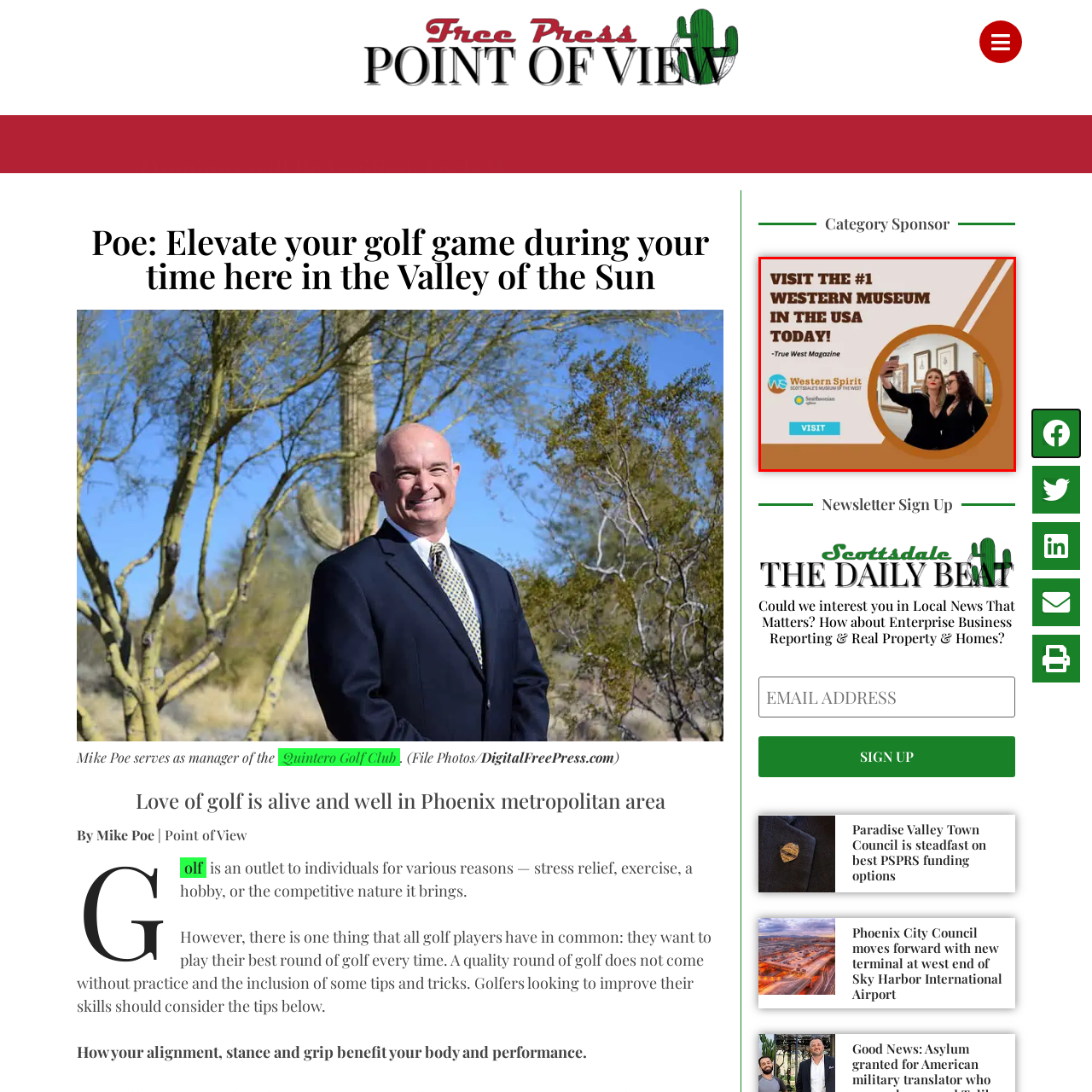Generate a comprehensive caption for the image that is marked by the red border.

This vibrant promotional image highlights Western Spirit: Scottsdale's Museum of the West, acclaimed as the "#1 Western Museum in the USA" by True West Magazine. The visually striking design features two women joyfully taking a selfie in front of artistic displays, capturing the lively spirit of their museum visit. The tagline encourages viewers to explore the museum today, while the logo at the bottom connects it to the Smithsonian institution, emphasizing its cultural significance. The call-to-action button labeled "VISIT" invites potential visitors to learn more about the museum and its offerings, promising an engaging experience filled with Western heritage and art.